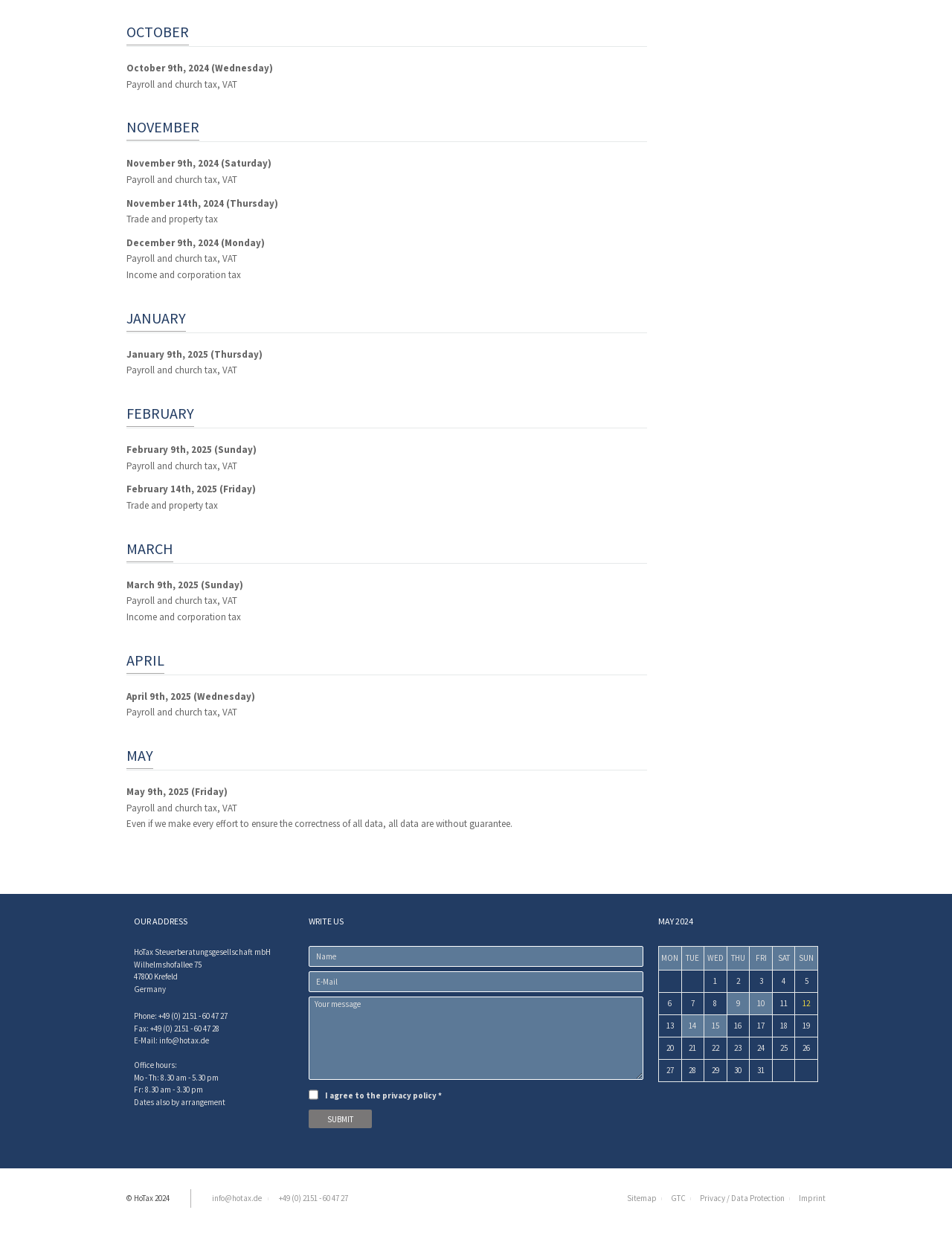Identify the bounding box for the UI element described as: "privacy policy". The coordinates should be four float numbers between 0 and 1, i.e., [left, top, right, bottom].

[0.402, 0.88, 0.459, 0.888]